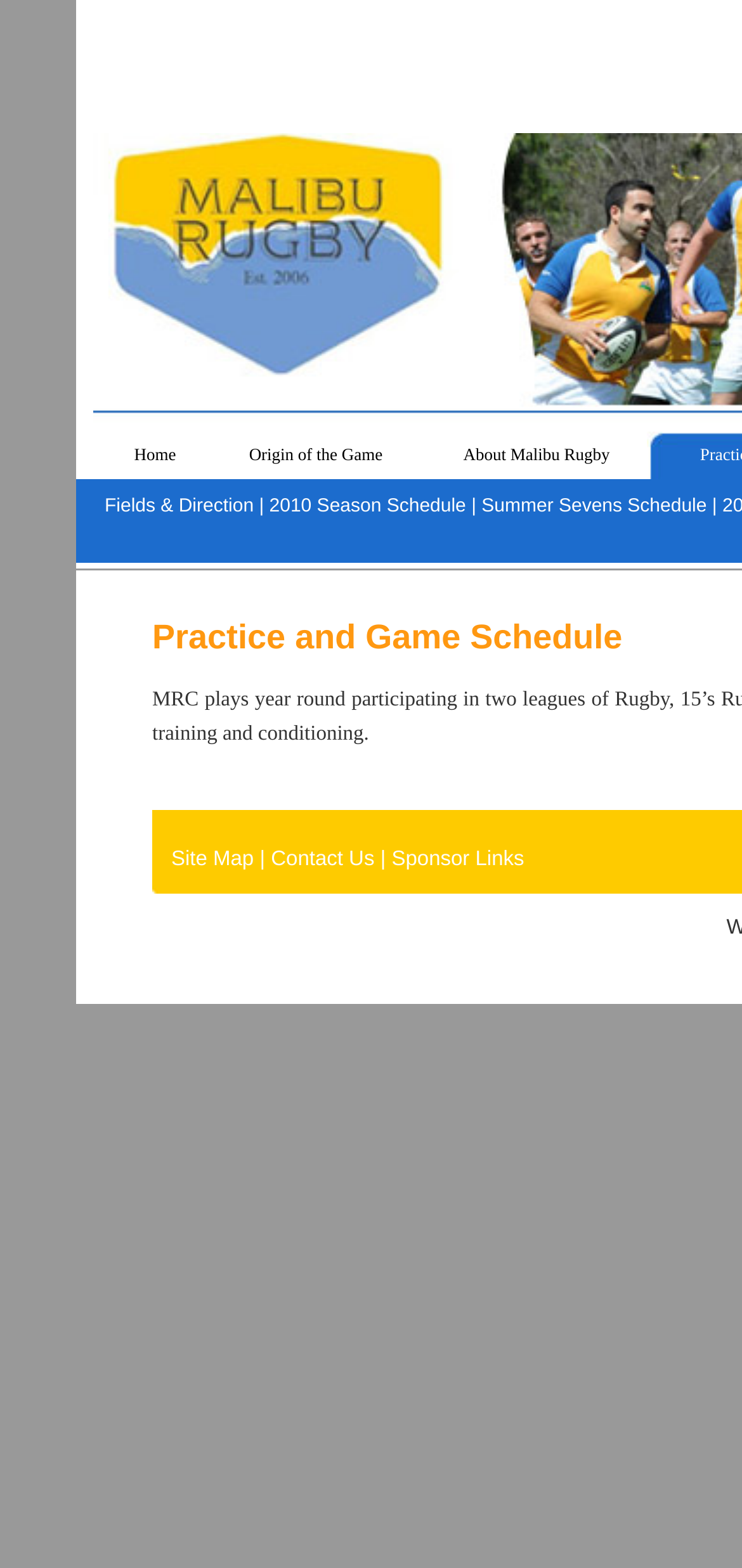Provide a brief response in the form of a single word or phrase:
What is the second link in the middle section?

Fields & Direction